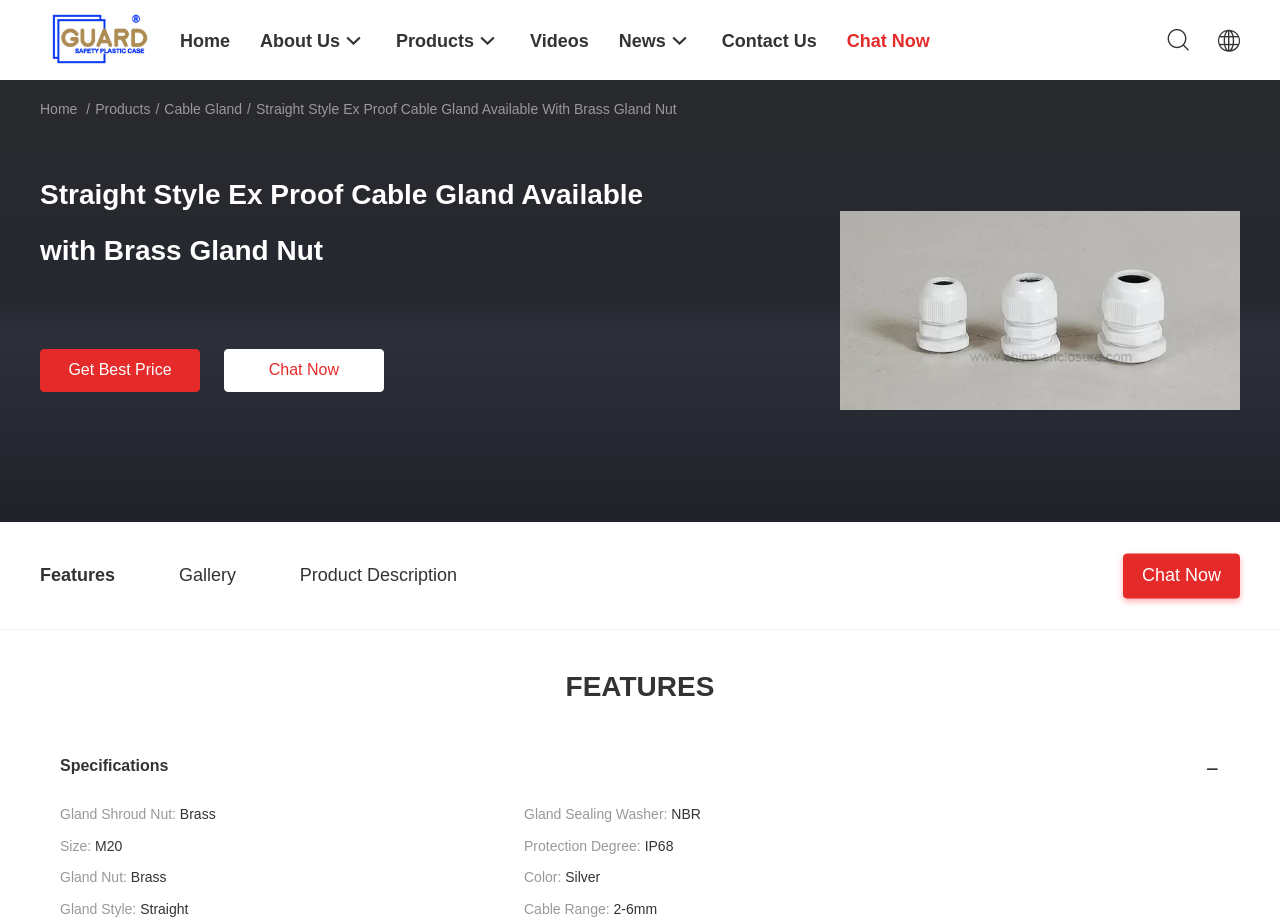Identify the bounding box coordinates of the element to click to follow this instruction: 'Chat with the company'. Ensure the coordinates are four float values between 0 and 1, provided as [left, top, right, bottom].

[0.175, 0.378, 0.3, 0.424]